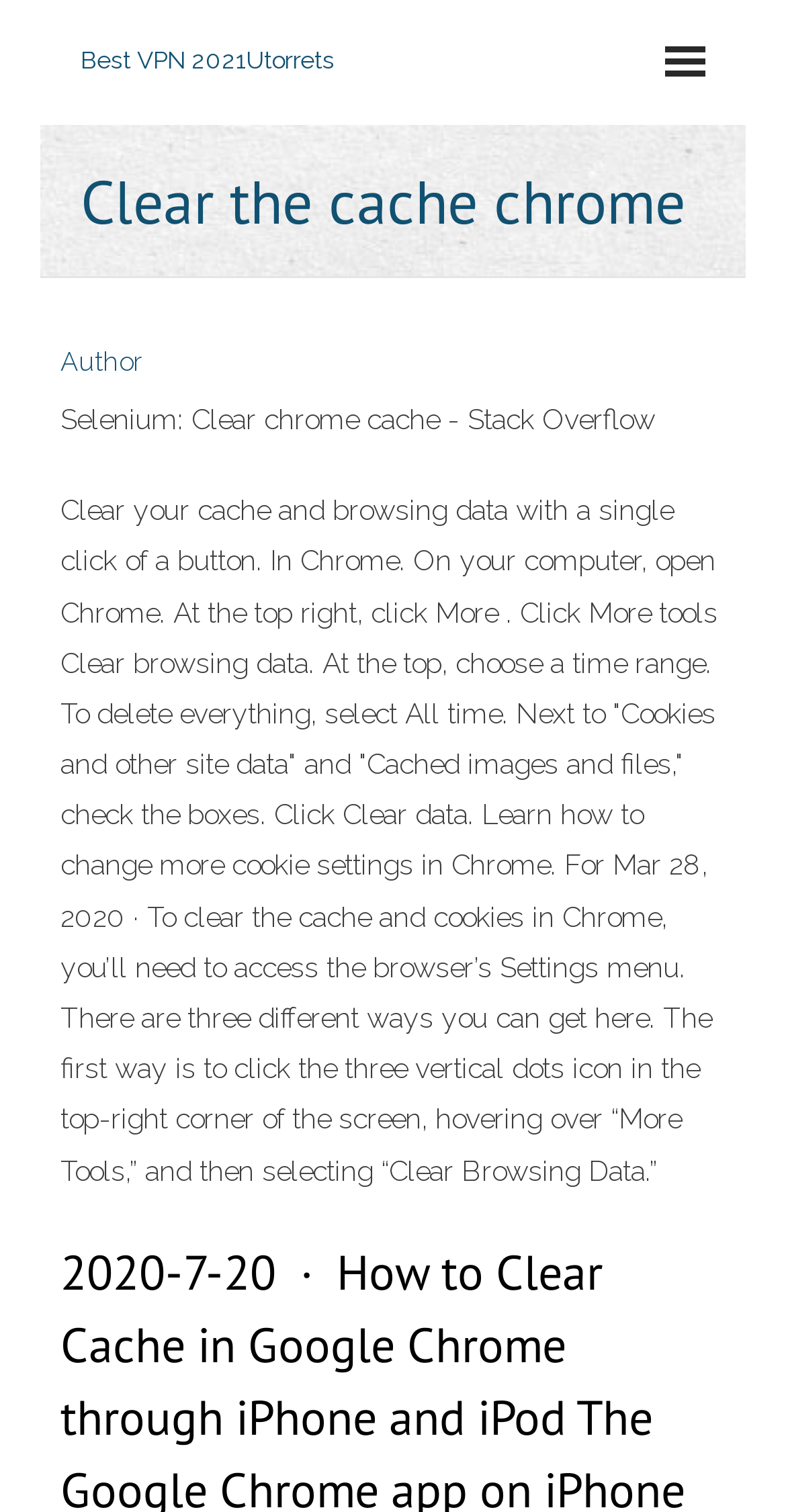How many ways are there to access the browser's Settings menu?
Refer to the screenshot and respond with a concise word or phrase.

Three